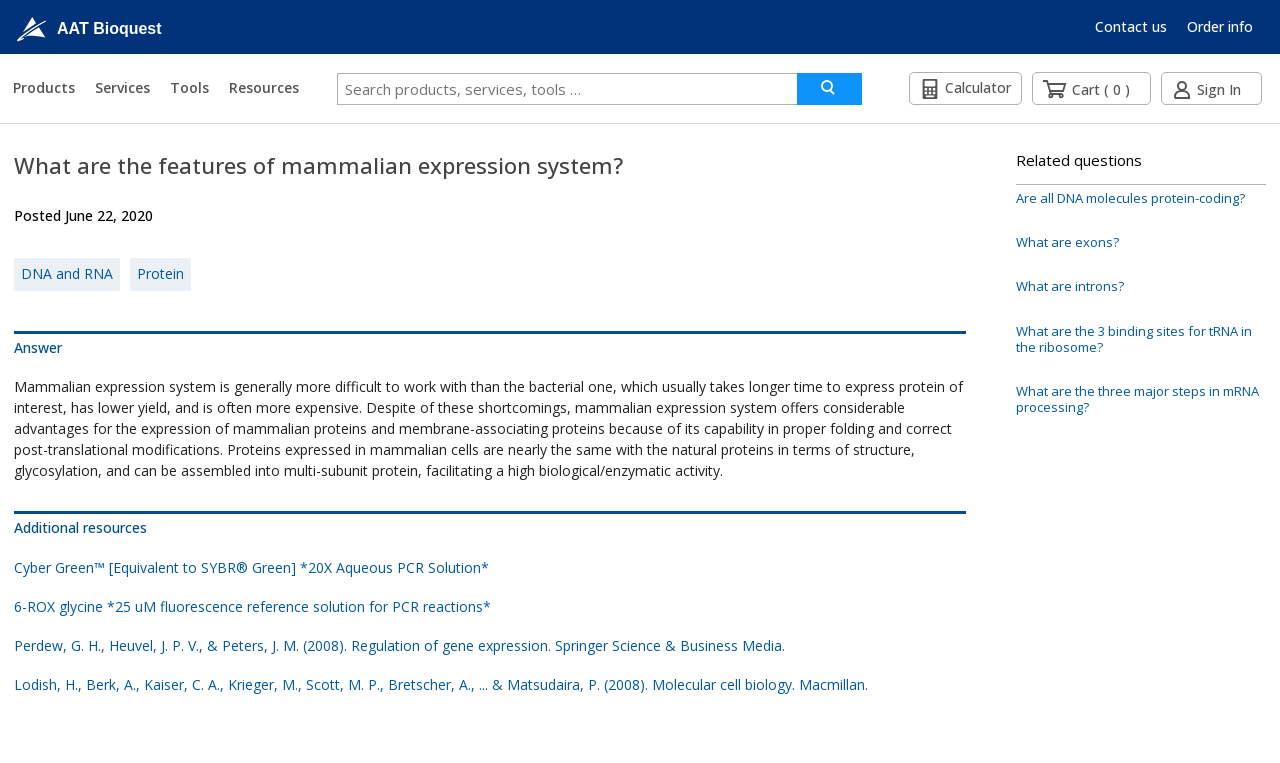What is the difference between mammalian and bacterial expression systems?
Please answer the question with as much detail as possible using the screenshot.

The webpage states that mammalian expression system is generally more difficult to work with than the bacterial one, which usually takes longer time to express protein of interest, has lower yield, and is often more expensive.